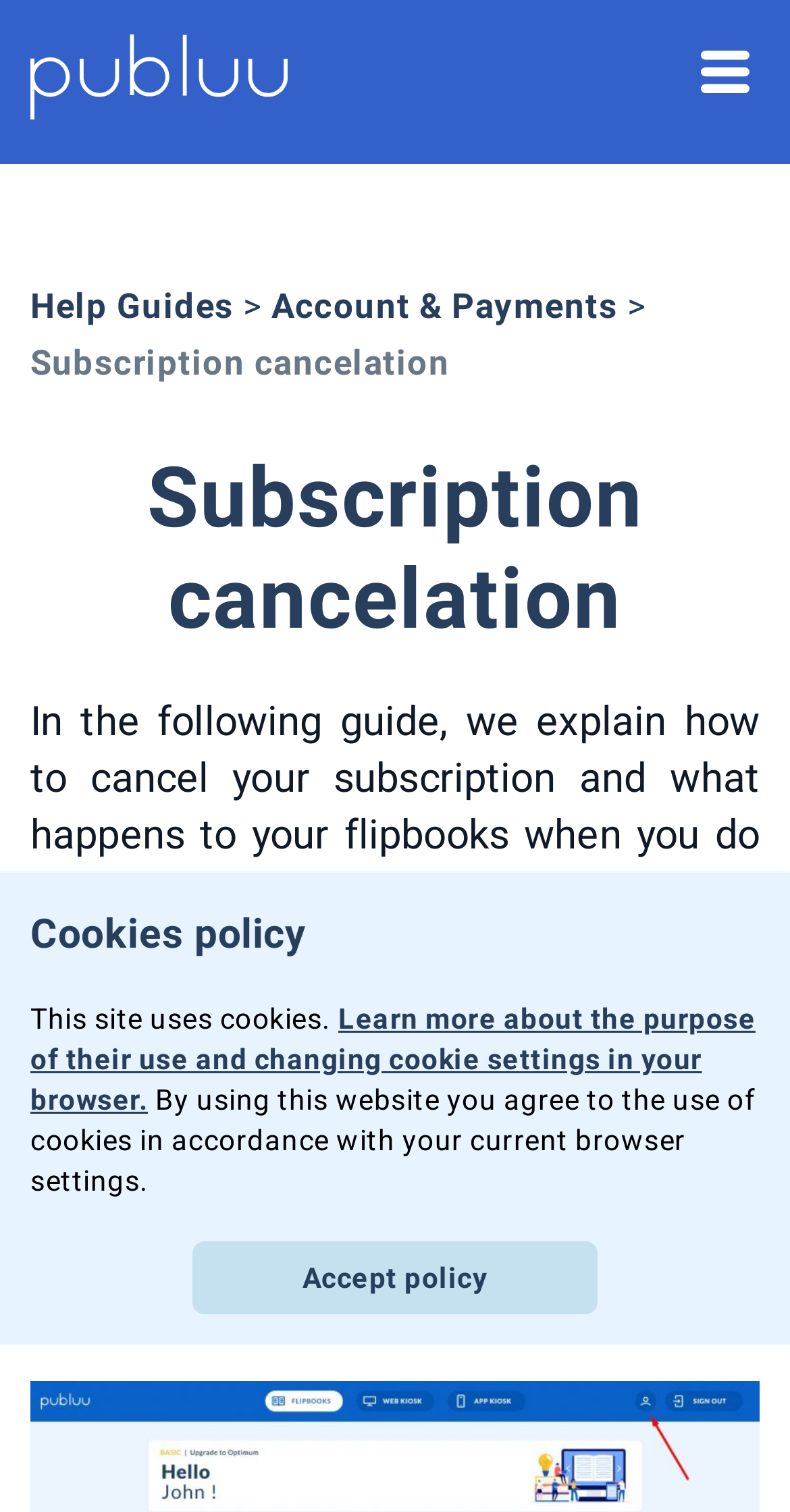What is the current page about?
Please use the image to deliver a detailed and complete answer.

The current page is about subscription cancelation, as indicated by the heading 'Subscription cancelation' and the text that follows, which explains how to cancel a subscription and what happens to flipbooks when you do so.